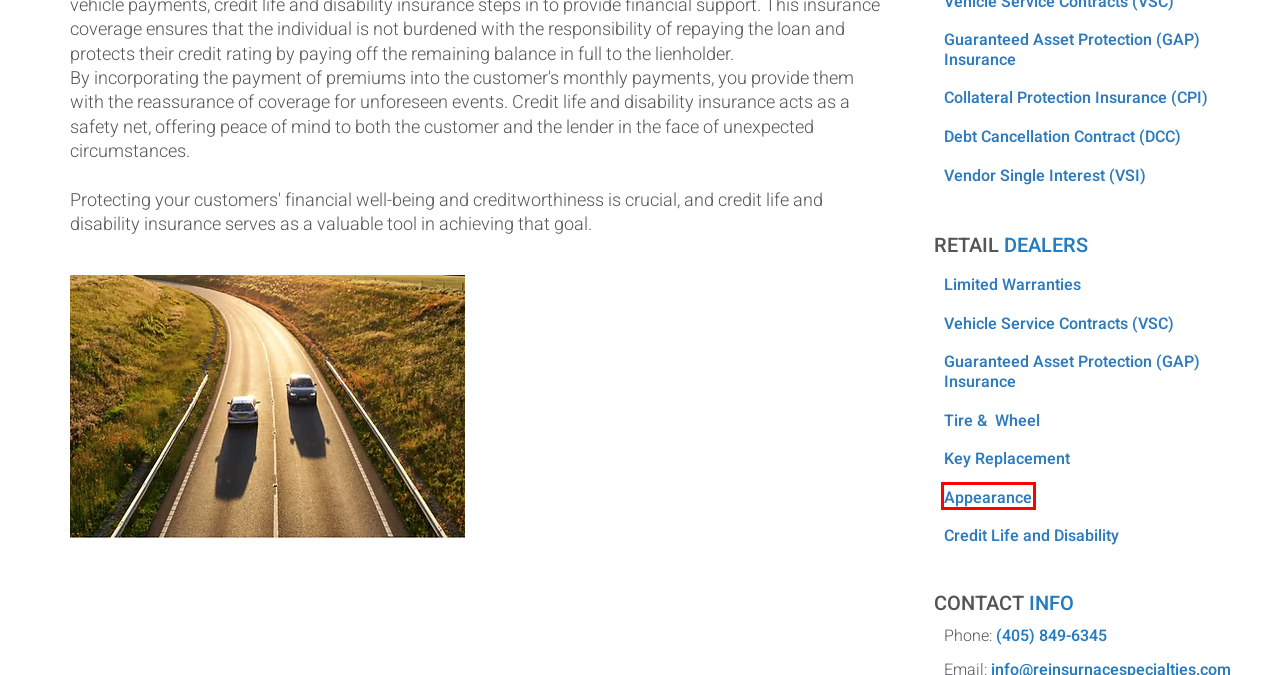Review the webpage screenshot and focus on the UI element within the red bounding box. Select the best-matching webpage description for the new webpage that follows after clicking the highlighted element. Here are the candidates:
A. Alternative Risk Financing | Reinsurance Specialties
B. Appearance | Reinsurance Specialties
C. Debt Cancellation Contract | Reinsurance Specialties
D. Collateral Protection Insurance | Reinsurance Specialties
E. Guaranteed Assest Protection | Reinsurance Specialties
F. Key Replacement | Reinsurance Specialties
G. Tire & Wheel | Reinsurance Specialties
H. Vendor Single Interest | Reinsurance Specialties

B